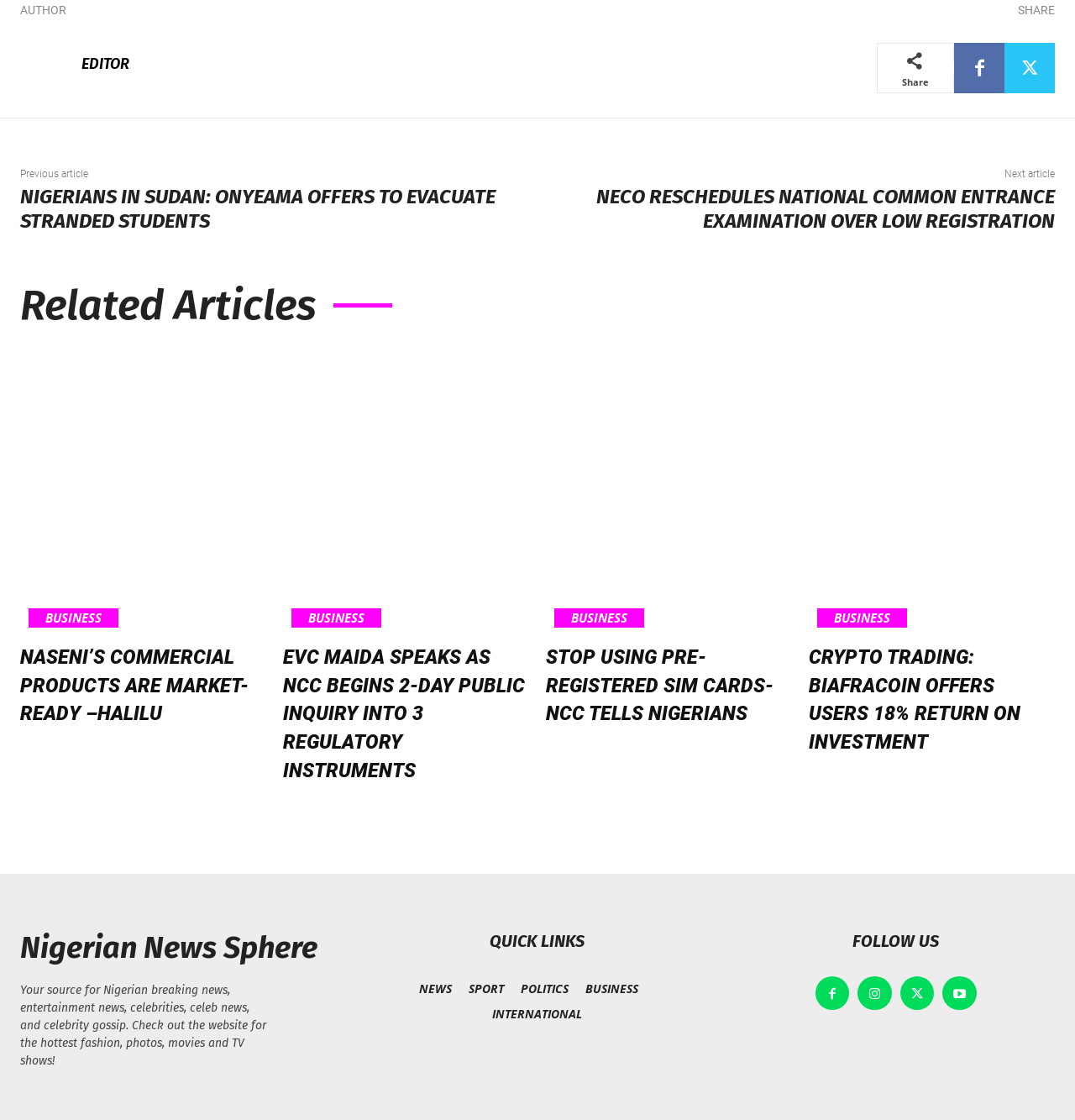Find the bounding box coordinates for the HTML element specified by: "May 2022".

None